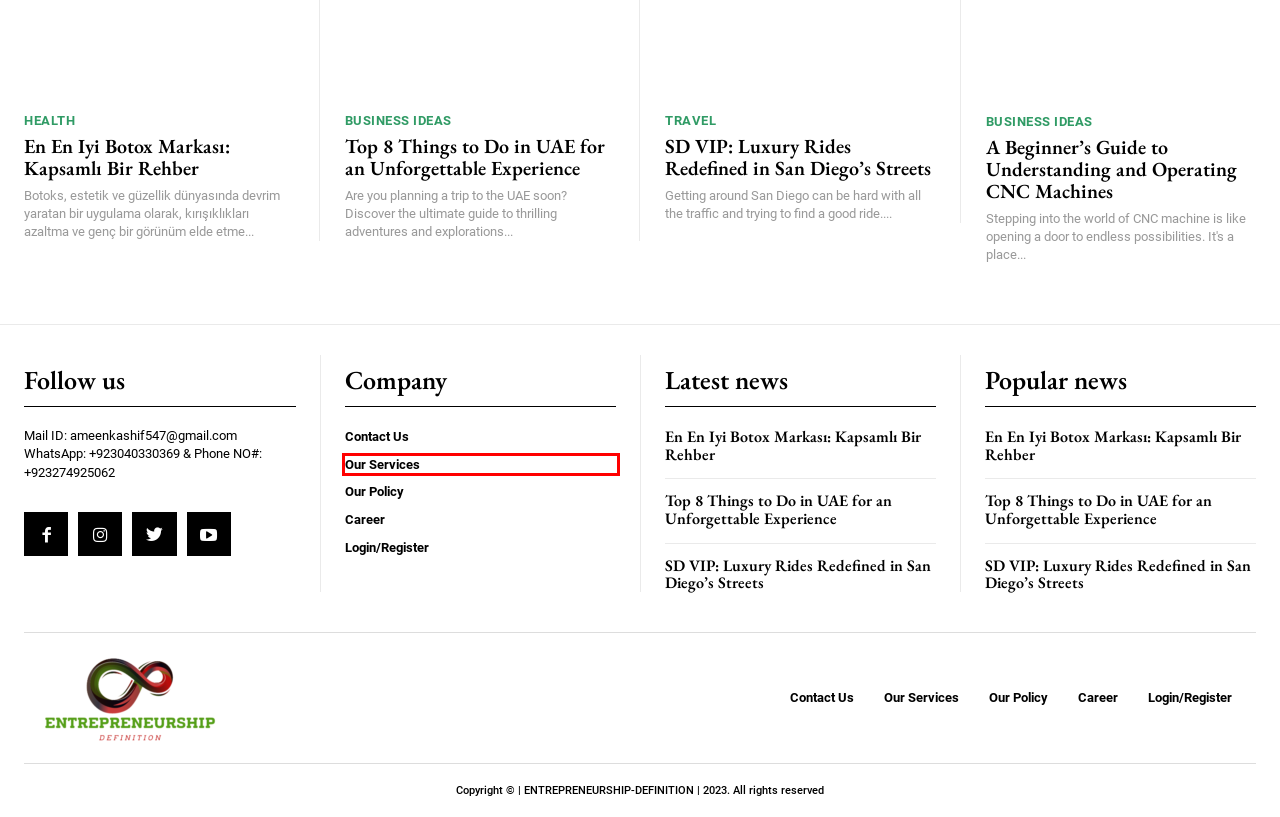Review the screenshot of a webpage containing a red bounding box around an element. Select the description that best matches the new webpage after clicking the highlighted element. The options are:
A. Services
B. Login/Register - Entrepreneurship Definition
C. Tuck Top Boxes Archives - Entrepreneurship Definition
D. Policy
E. Marketing Archives - Entrepreneurship Definition
F. Career
G. Sukıtır: An Excellent Electric Scooter for an Eco-Friendly Future - Entrepreneurship Definition
H. entrepreneurshipdefinition.com, Author at Entrepreneurship Definition

A